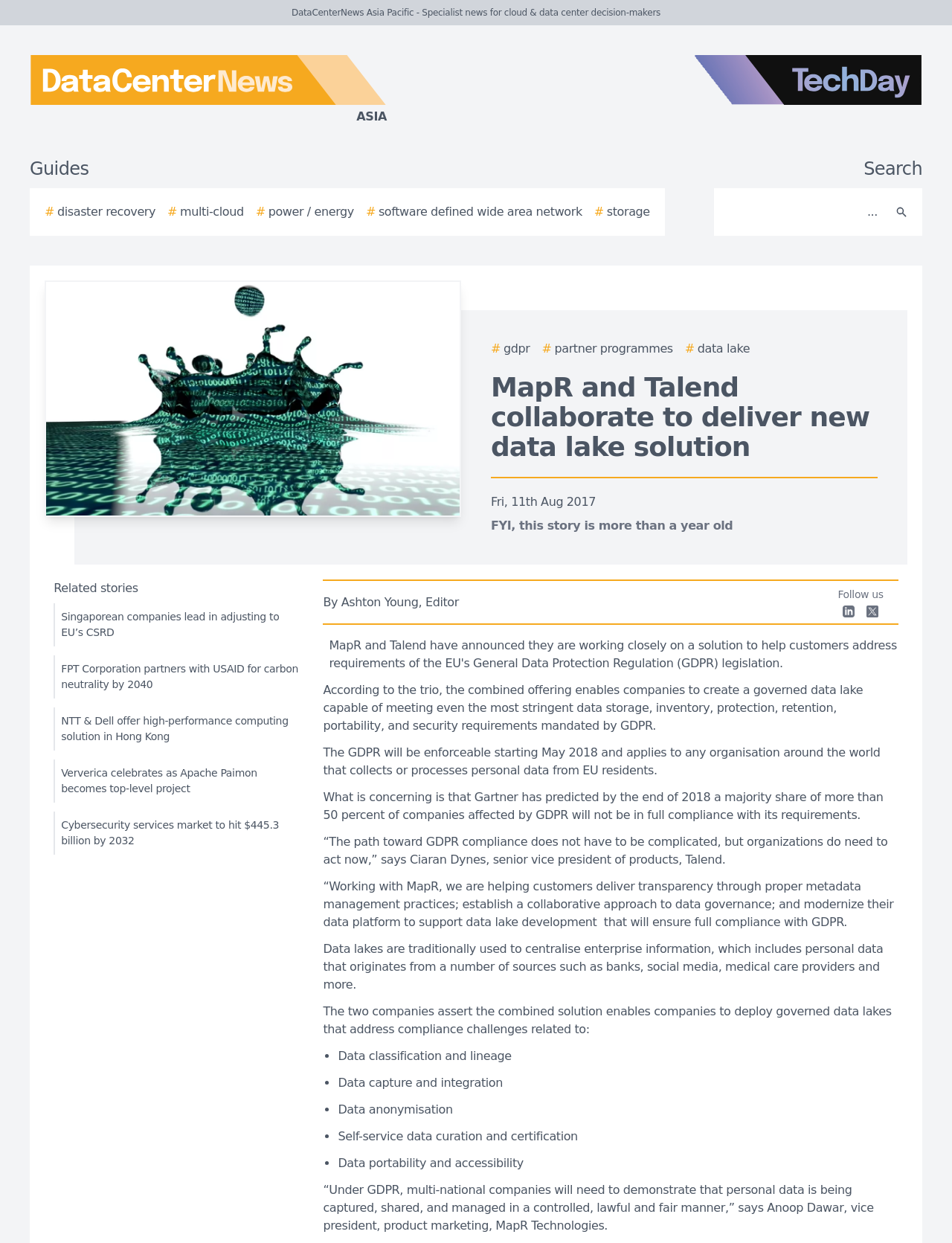Provide the bounding box coordinates of the HTML element described by the text: "By Ashton Young, Editor".

[0.339, 0.477, 0.864, 0.492]